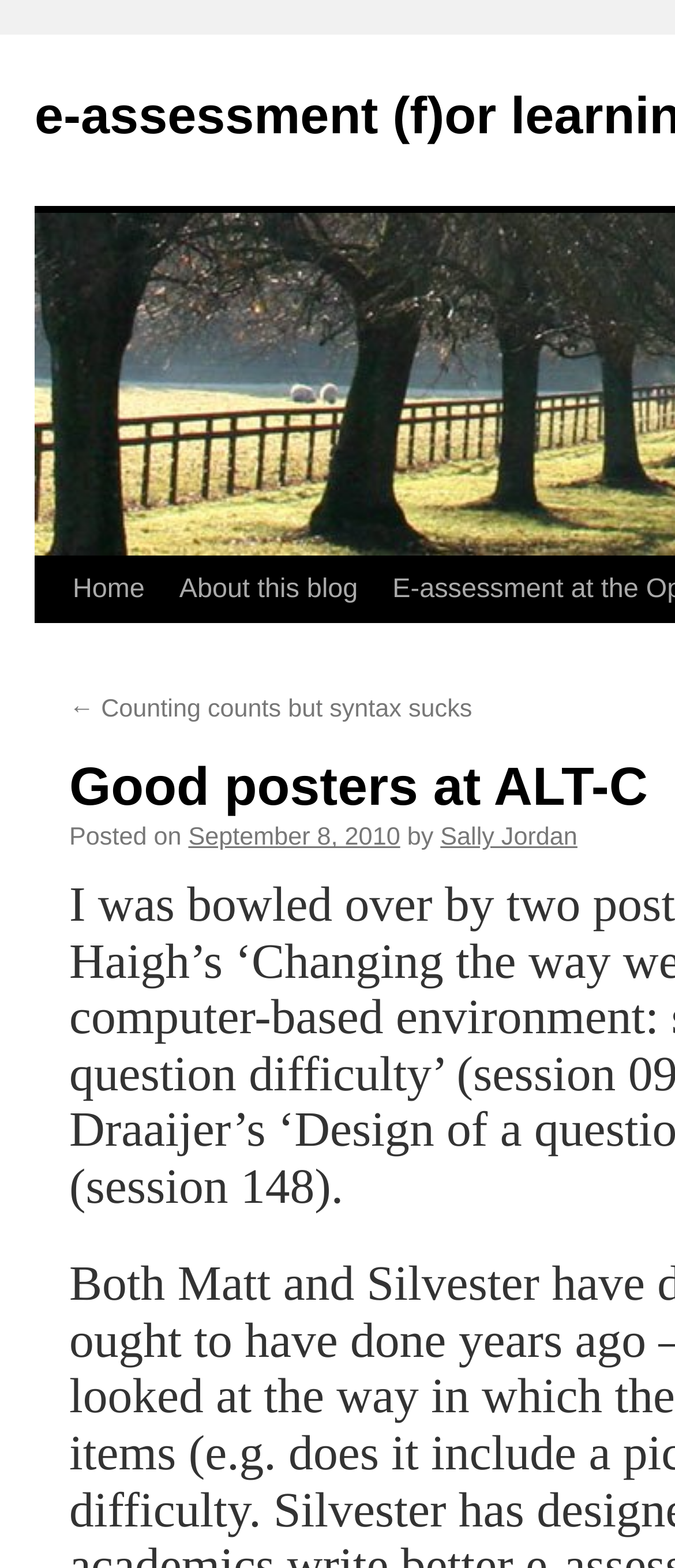What is the date of the latest article?
Give a comprehensive and detailed explanation for the question.

I found a link with the text 'September 8, 2010' which is likely the date of the latest article. This link is located below the 'Posted on' text.